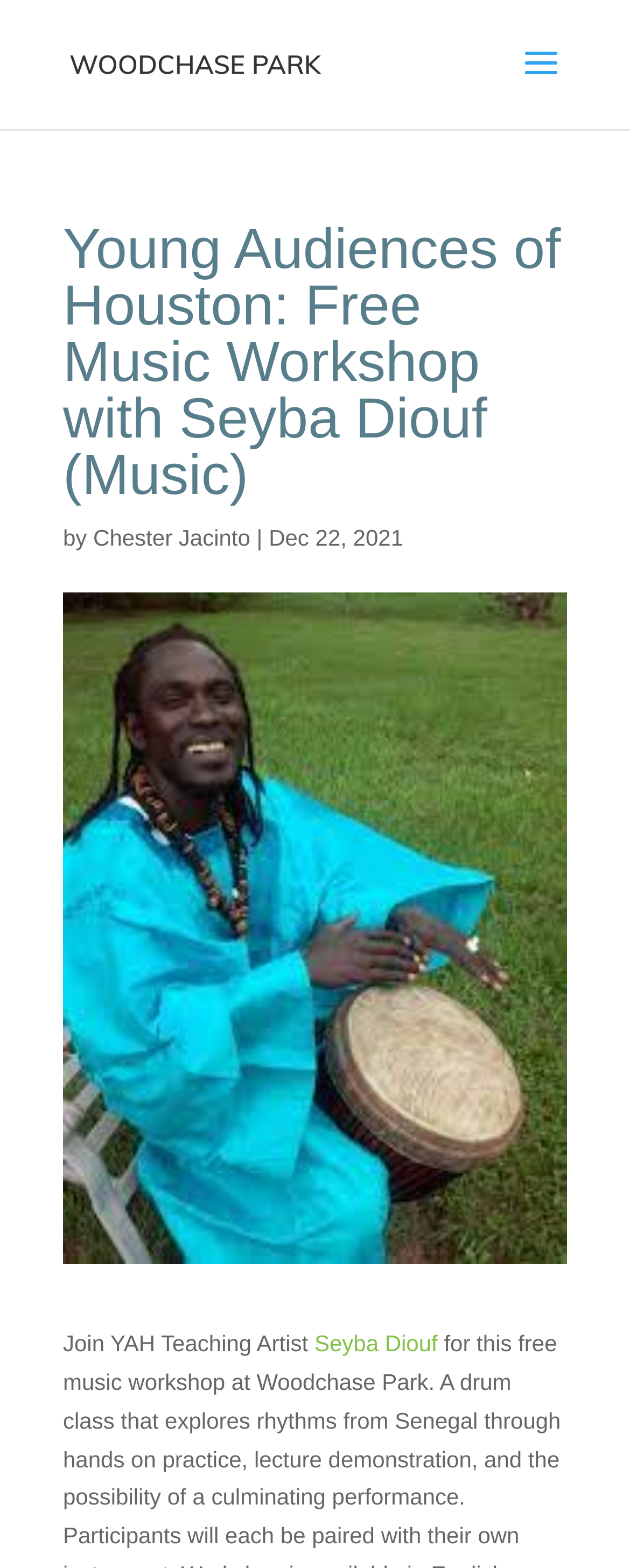What is the organization hosting the music workshop?
Please ensure your answer is as detailed and informative as possible.

I found the answer by examining the heading element with the text 'Young Audiences of Houston: Free Music Workshop with Seyba Diouf (Music)', which indicates that Young Audiences of Houston is the organization hosting the event.